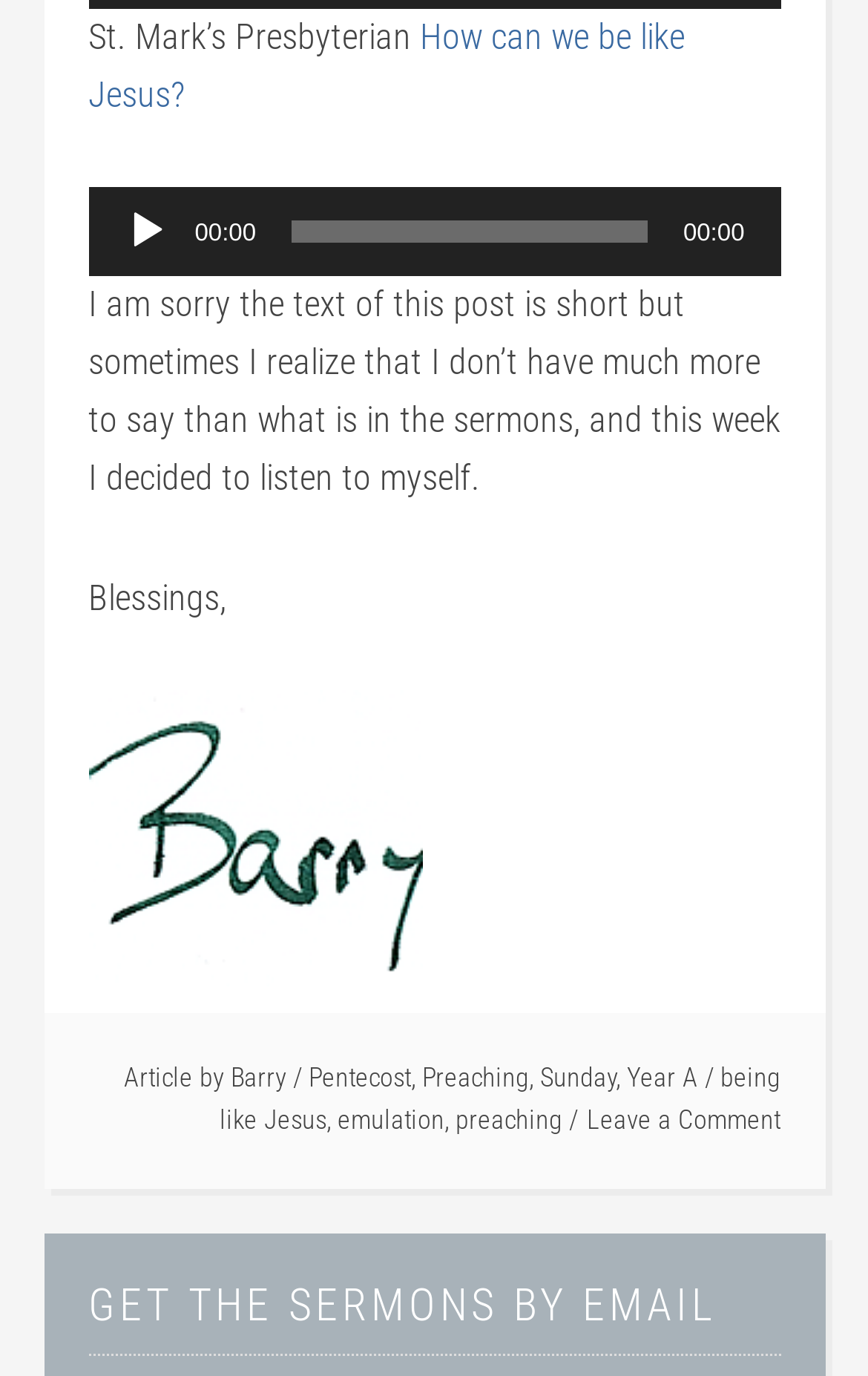Locate the bounding box of the UI element defined by this description: "preaching". The coordinates should be given as four float numbers between 0 and 1, formatted as [left, top, right, bottom].

[0.524, 0.803, 0.647, 0.826]